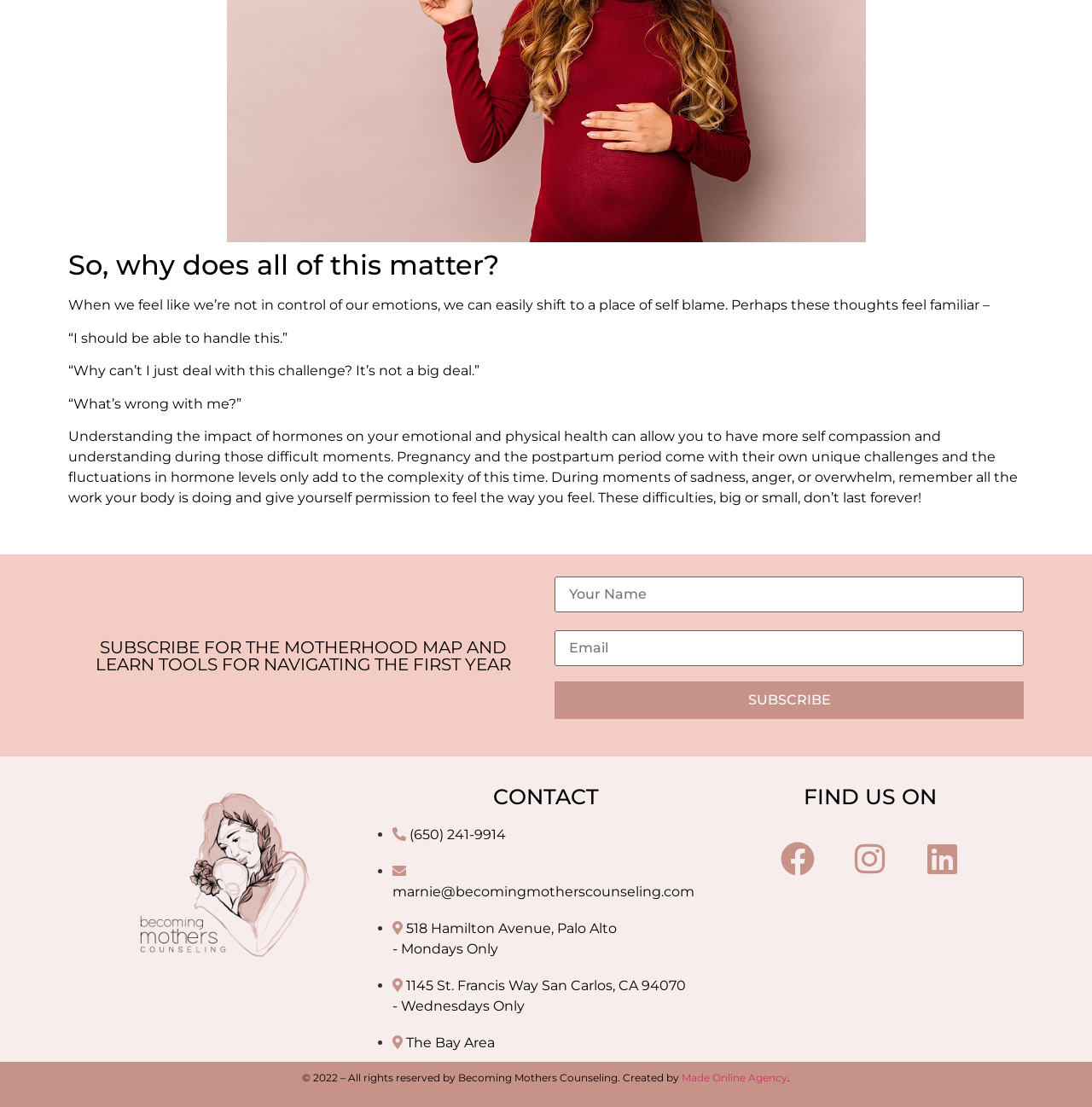Please identify the bounding box coordinates of the clickable element to fulfill the following instruction: "Visit Facebook page". The coordinates should be four float numbers between 0 and 1, i.e., [left, top, right, bottom].

[0.699, 0.745, 0.762, 0.807]